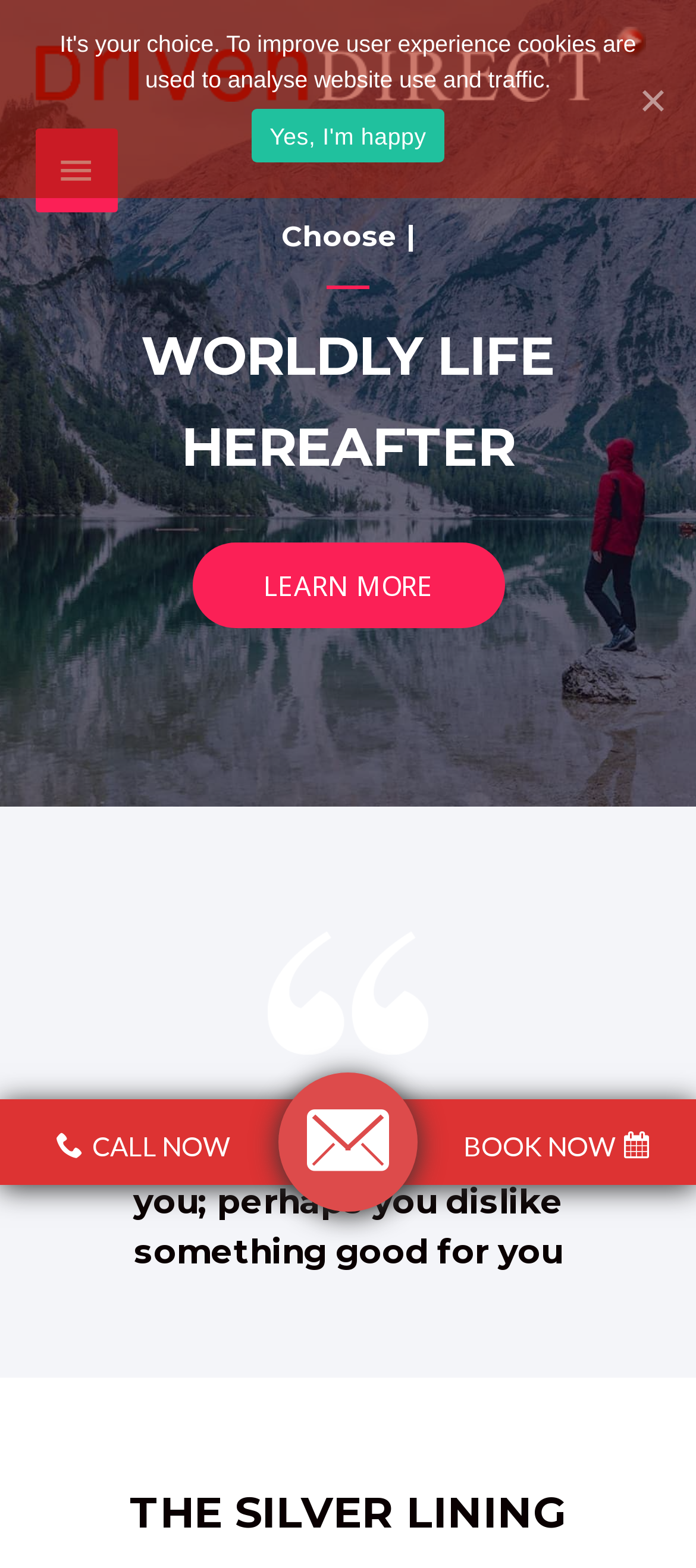What is the theme of the webpage?
By examining the image, provide a one-word or phrase answer.

Cars